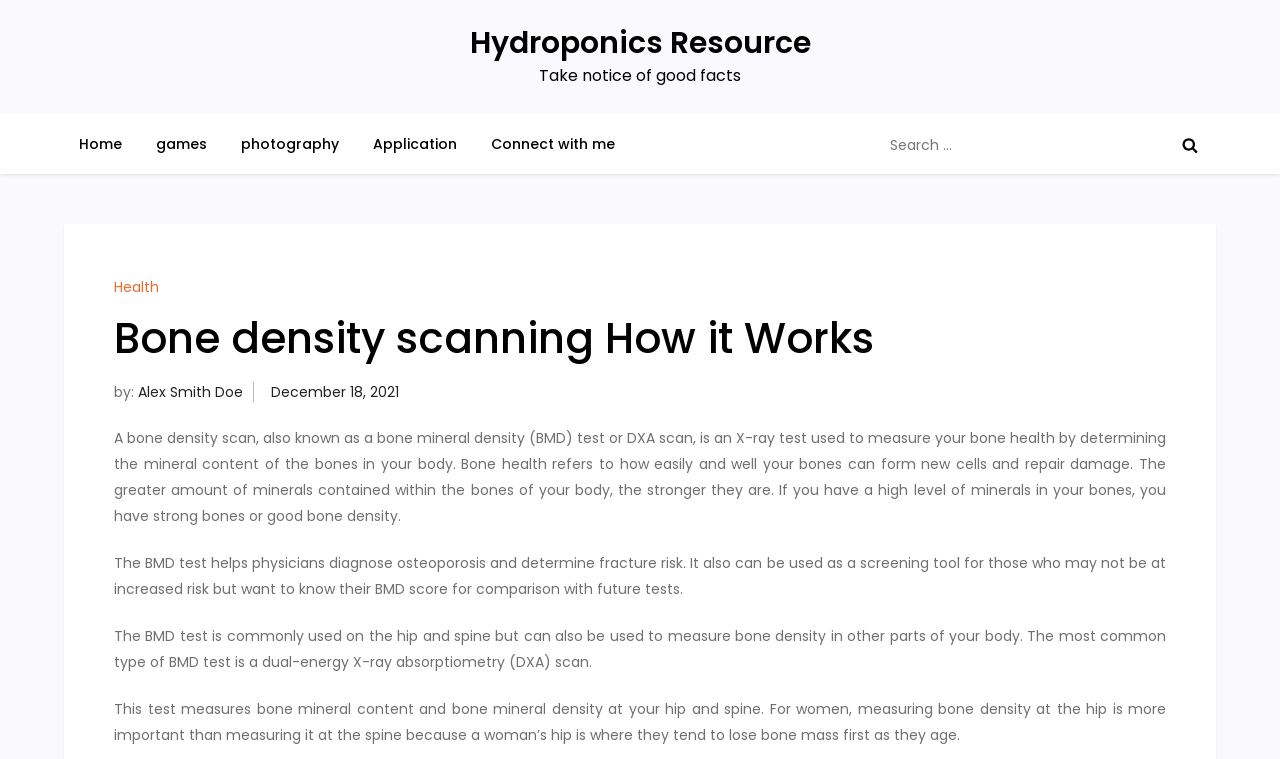What is the author of the article?
Based on the image, provide your answer in one word or phrase.

Alex Smith Doe